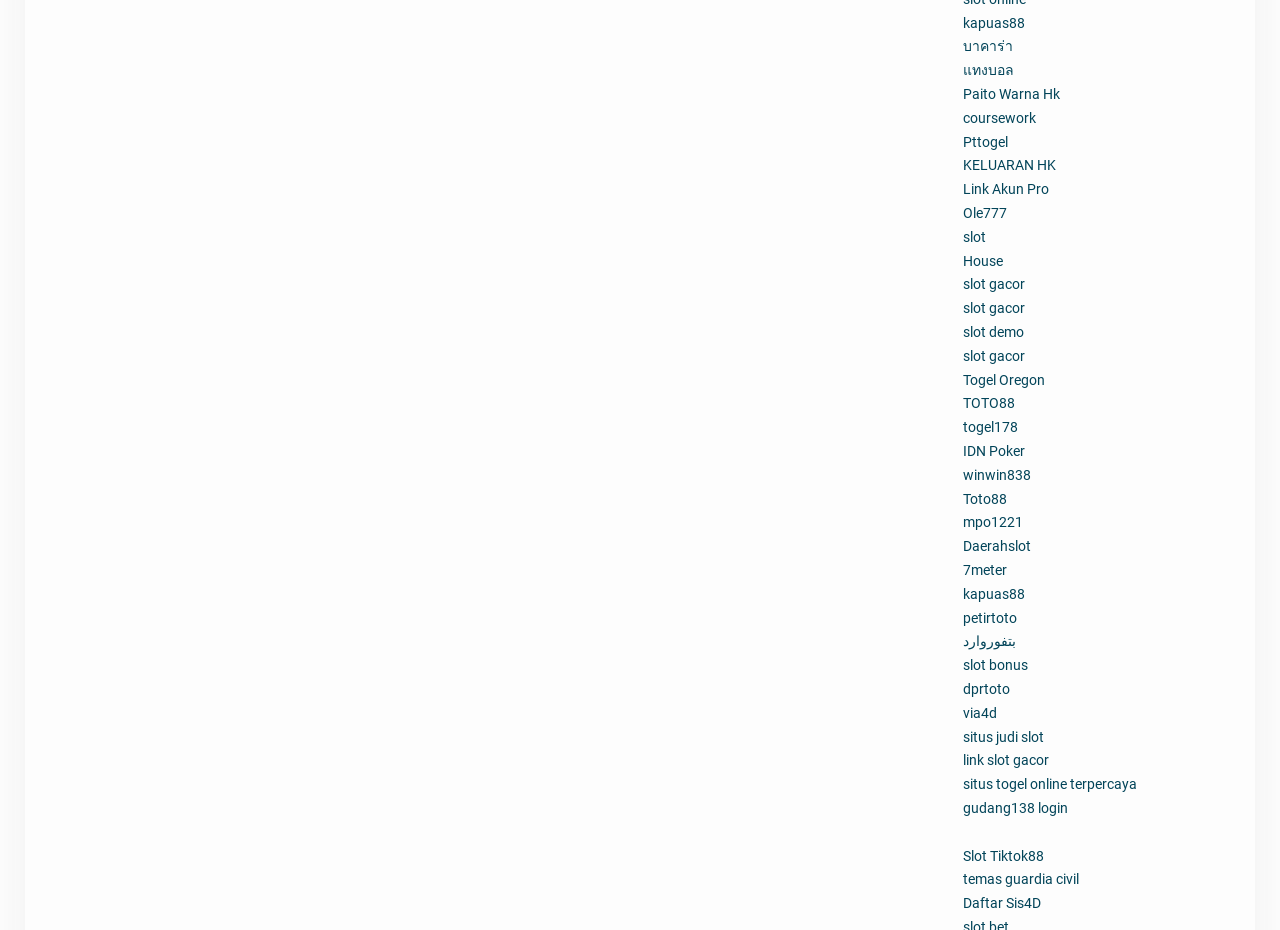What is the link with the highest y2 coordinate?
Examine the image and give a concise answer in one word or a short phrase.

Daftar Sis4D